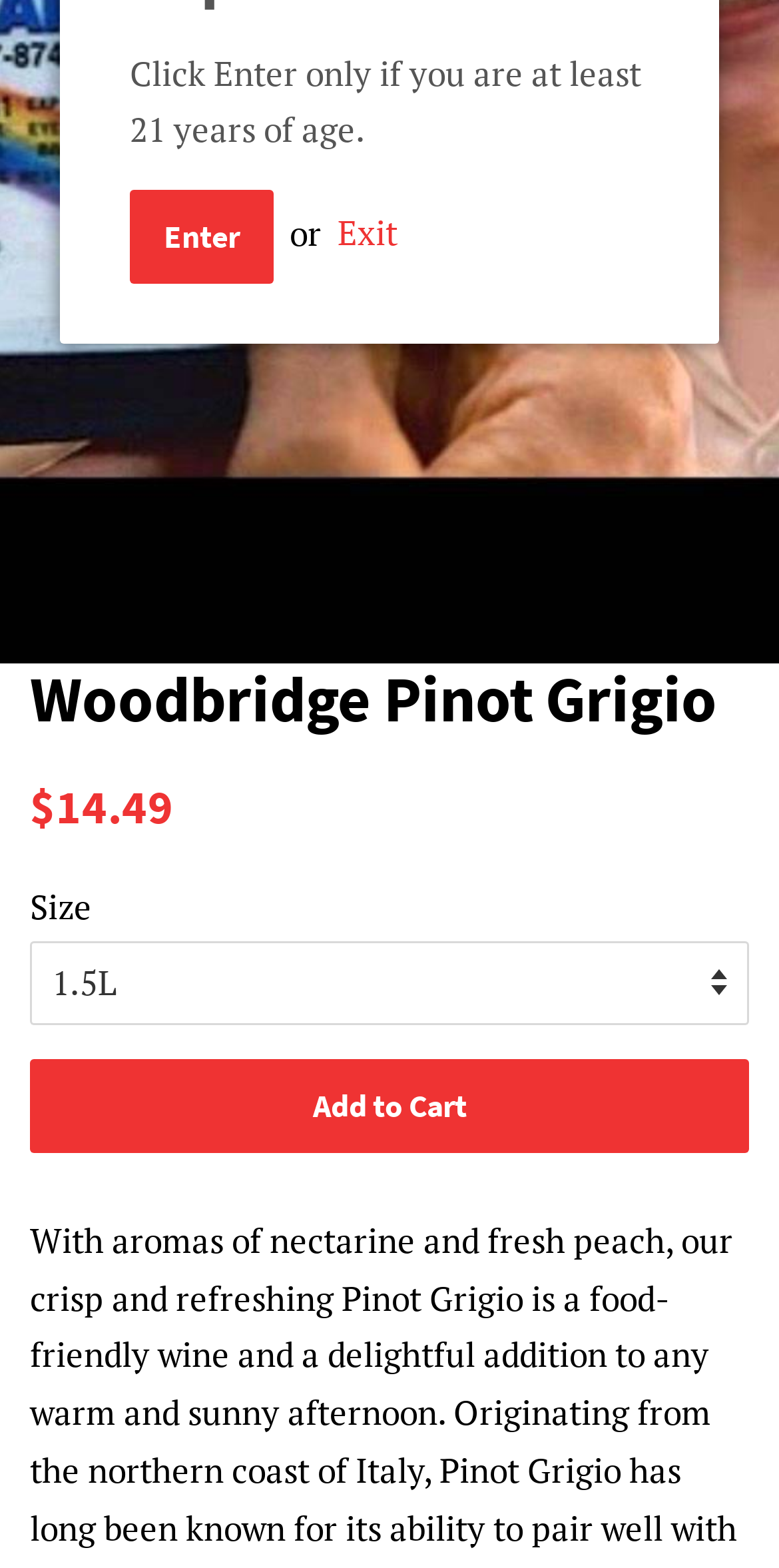Provide the bounding box coordinates of the UI element that matches the description: "Add to Cart".

[0.038, 0.675, 0.962, 0.735]